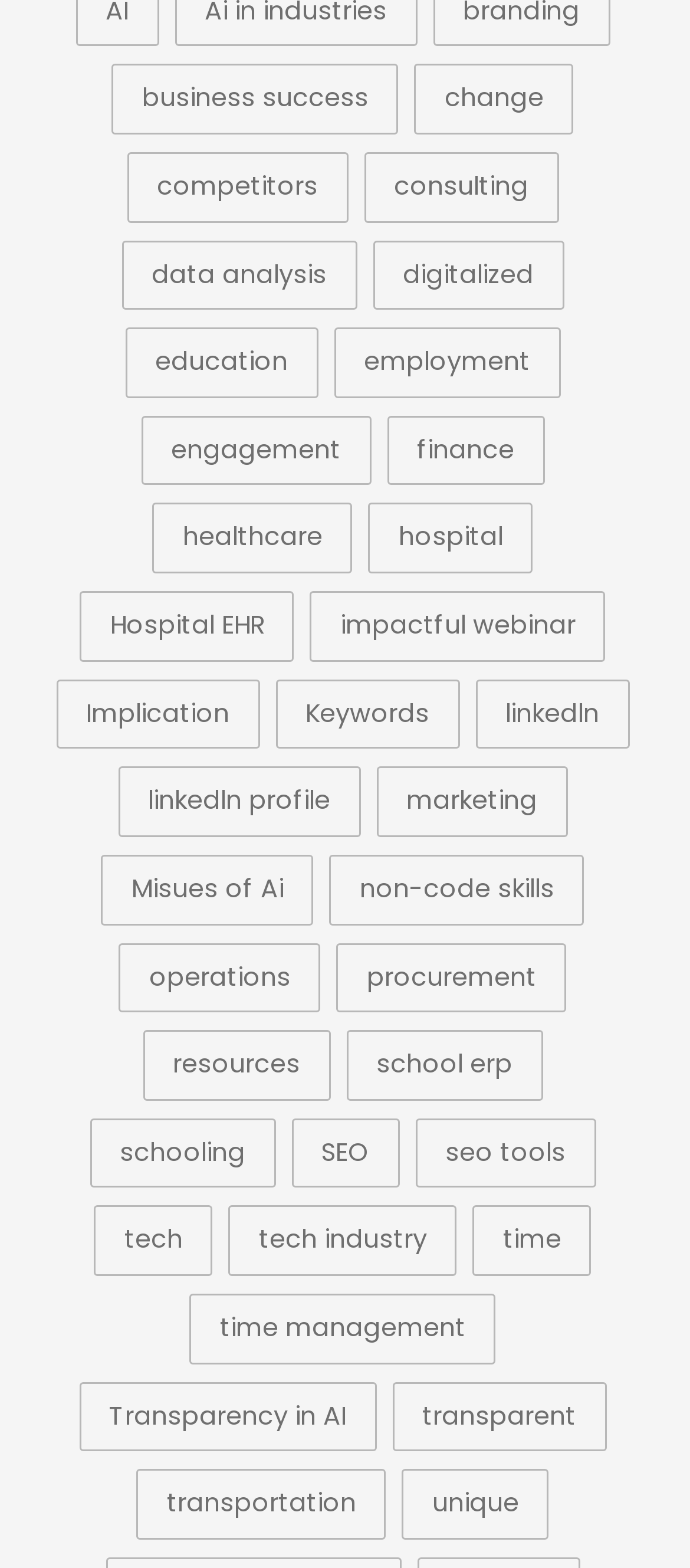What is the link below 'hospital'?
Please utilize the information in the image to give a detailed response to the question.

By comparing the y1 and y2 coordinates of the links, I found that the link 'Hospital EHR' has a larger y1 coordinate than 'hospital', indicating it is below 'hospital' on the webpage.